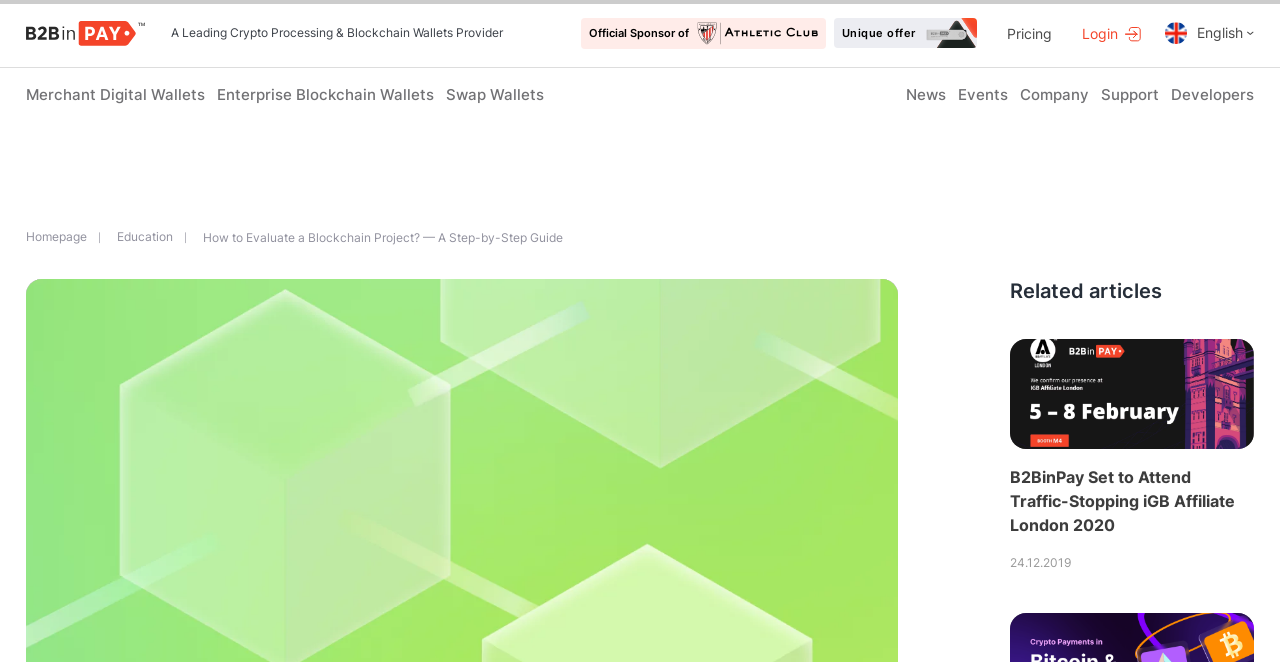What is the language of the webpage?
Answer the question using a single word or phrase, according to the image.

English